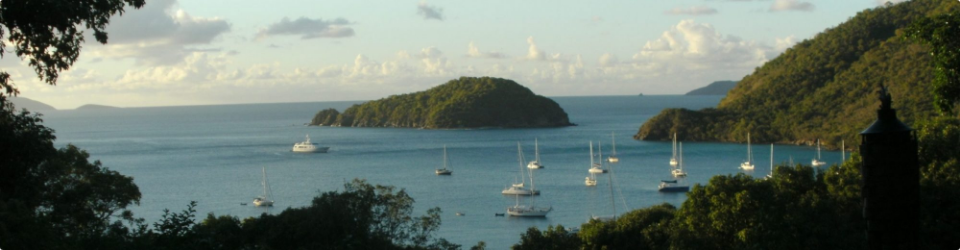Elaborate on all the key elements and details present in the image.

The image captures a serene coastal scene featuring a beautiful bay dotted with numerous sailboats anchored peacefully in the turquoise waters. In the background, lush green hills rise gently towards the sky, framed by scattered, fluffy clouds. The landscape showcases a picturesque island to the left, creating a tranquil contrast against the vibrant blues of the sea. This scene is a perfect depiction of a cruising adventure, reflecting the calm and beauty of nature, ideal for sailing enthusiasts and nature lovers alike.